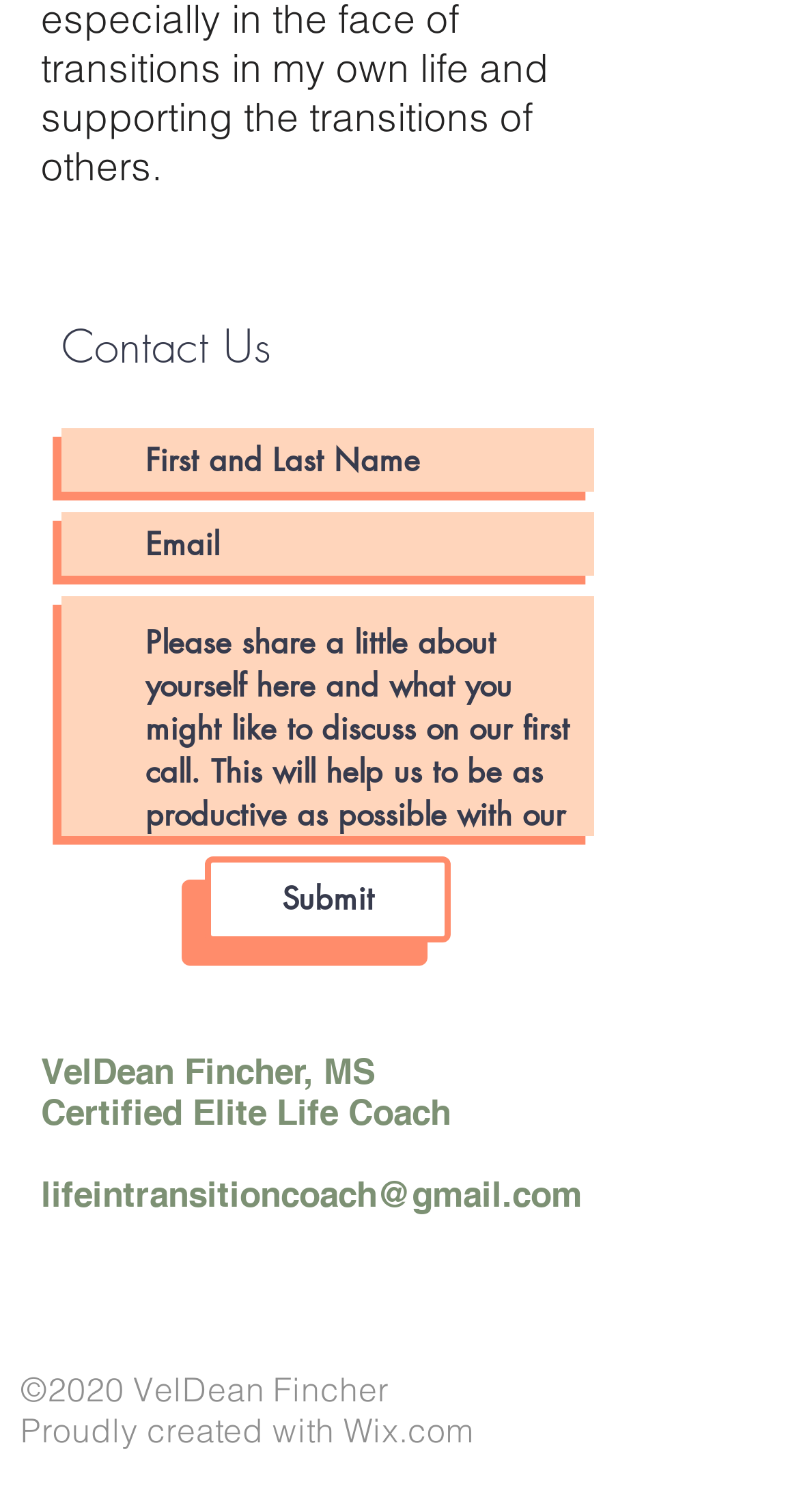Answer this question using a single word or a brief phrase:
How many social media platforms are listed?

2